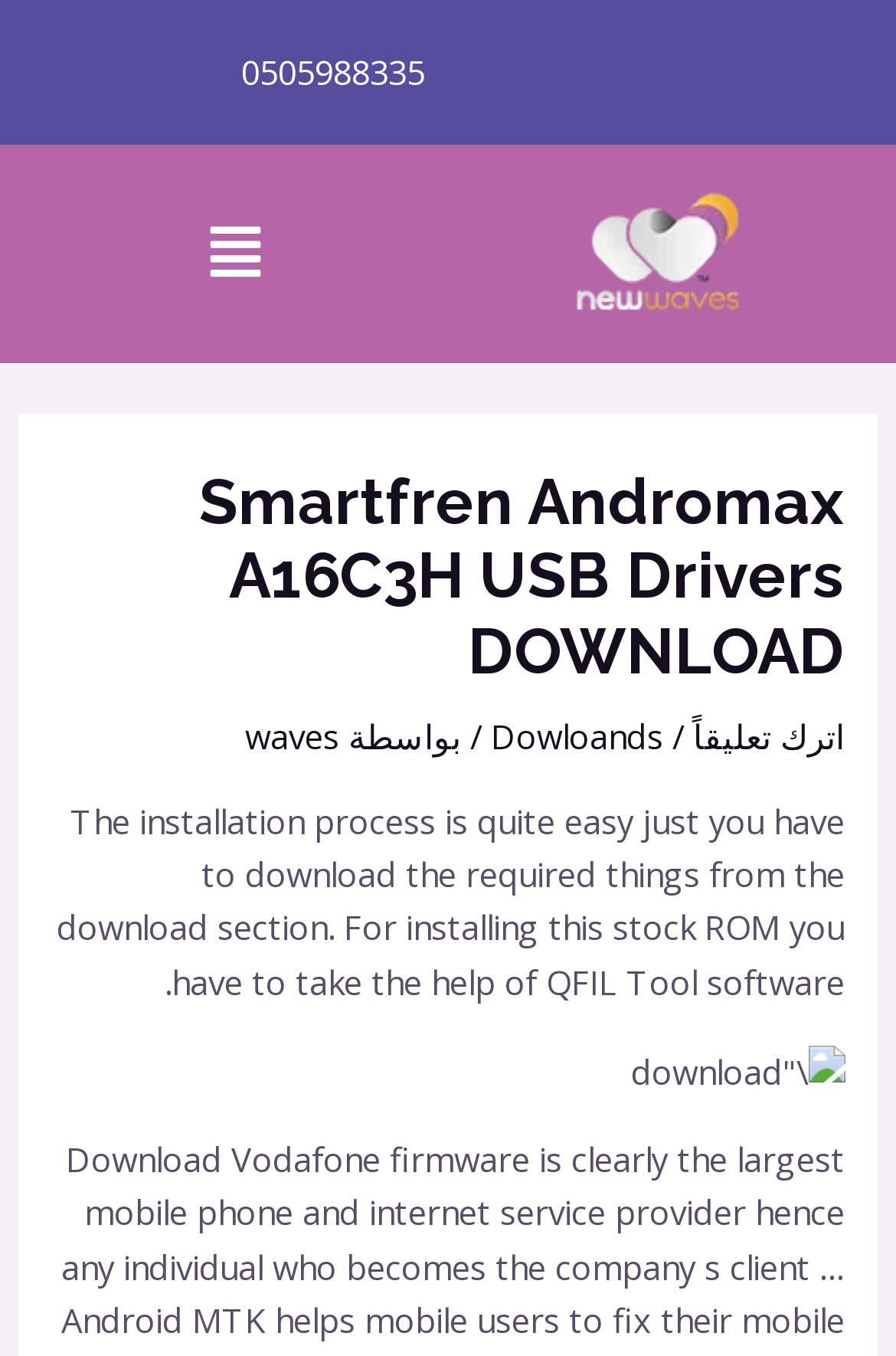What is the purpose of the webpage?
Answer the question with a detailed explanation, including all necessary information.

Based on the content of the webpage, it appears that the purpose of the webpage is to provide USB drivers and a guide on how to install the stock ROM for the Smartfren Andromax A16C3H device.